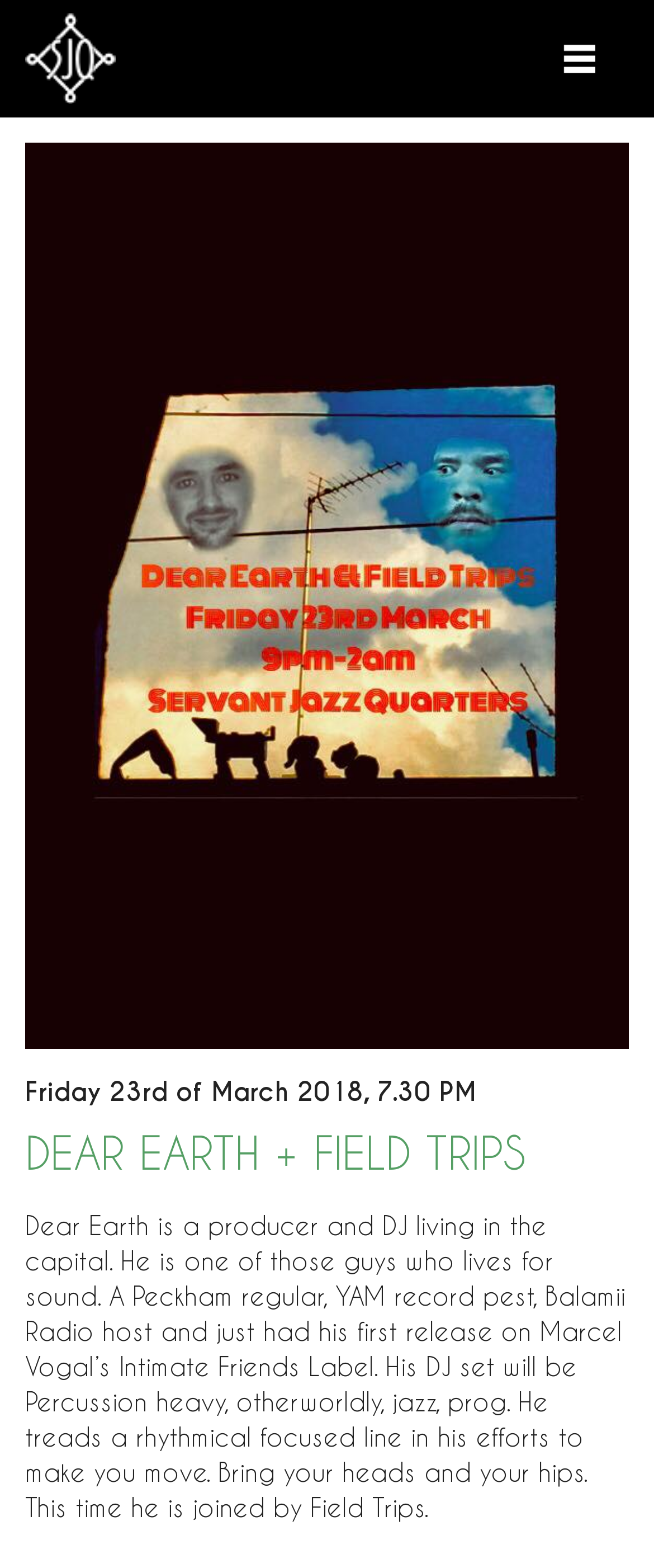Based on the element description 10A Sessions, identify the bounding box coordinates for the UI element. The coordinates should be in the format (top-left x, top-left y, bottom-right x, bottom-right y) and within the 0 to 1 range.

[0.038, 0.159, 0.282, 0.179]